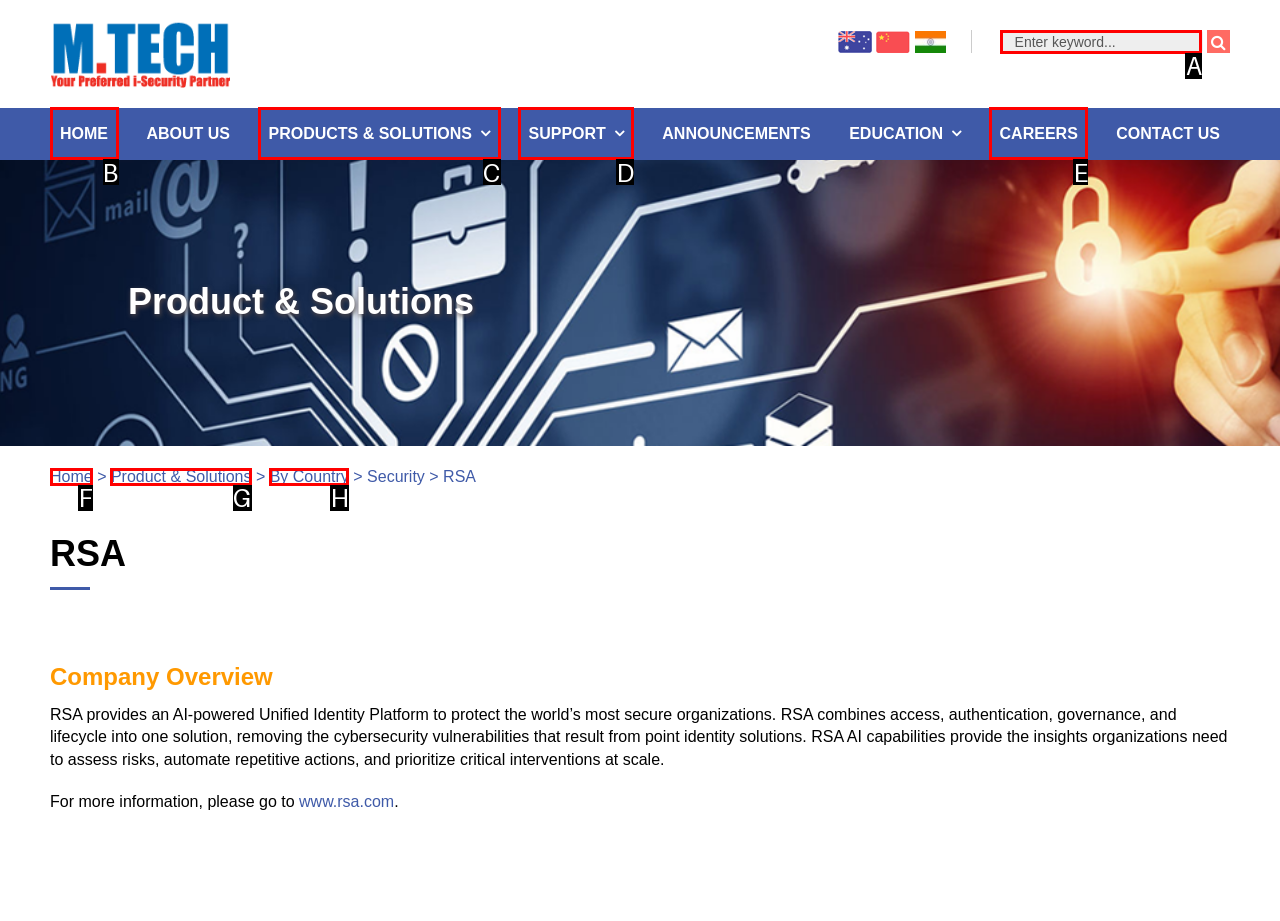Tell me which one HTML element I should click to complete this task: Search for a keyword Answer with the option's letter from the given choices directly.

A